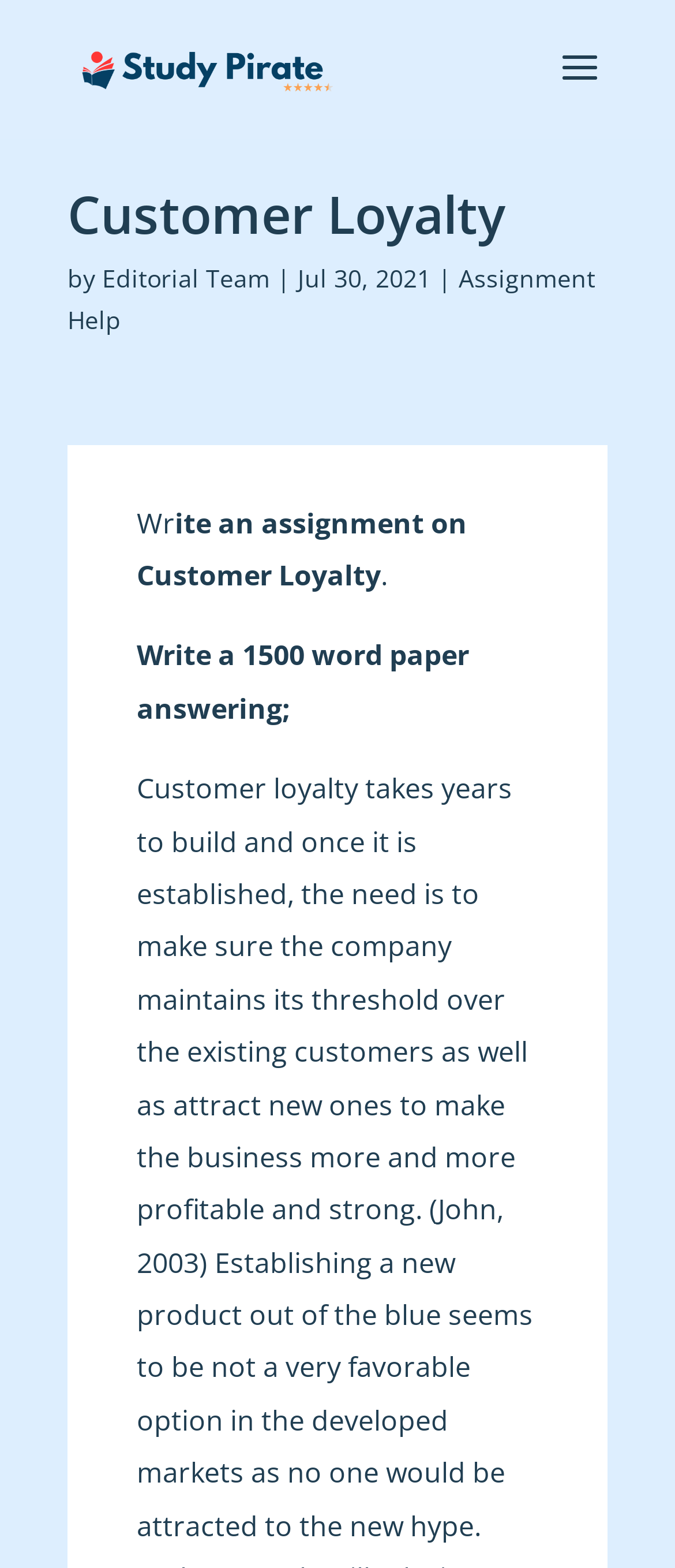Analyze and describe the webpage in a detailed narrative.

The webpage is about customer loyalty and appears to be a homework help resource for college students. At the top, there is a link and an image with the text "Homework Help for College Students", which takes up about half of the screen width. Below this, there is a heading that reads "Customer Loyalty" in a prominent font size. 

To the right of the heading, there is a byline that includes the text "by" followed by a link to the "Editorial Team" and a date "Jul 30, 2021". On the same line, there is another link to "Assignment Help" located at the far right. 

The main content of the page is an assignment prompt, which starts with the text "Write an assignment on Customer Loyalty" and provides further instructions, including a word count of 1500 words. The prompt is divided into two paragraphs, with the second paragraph starting with "Write a 1500 word paper answering;".